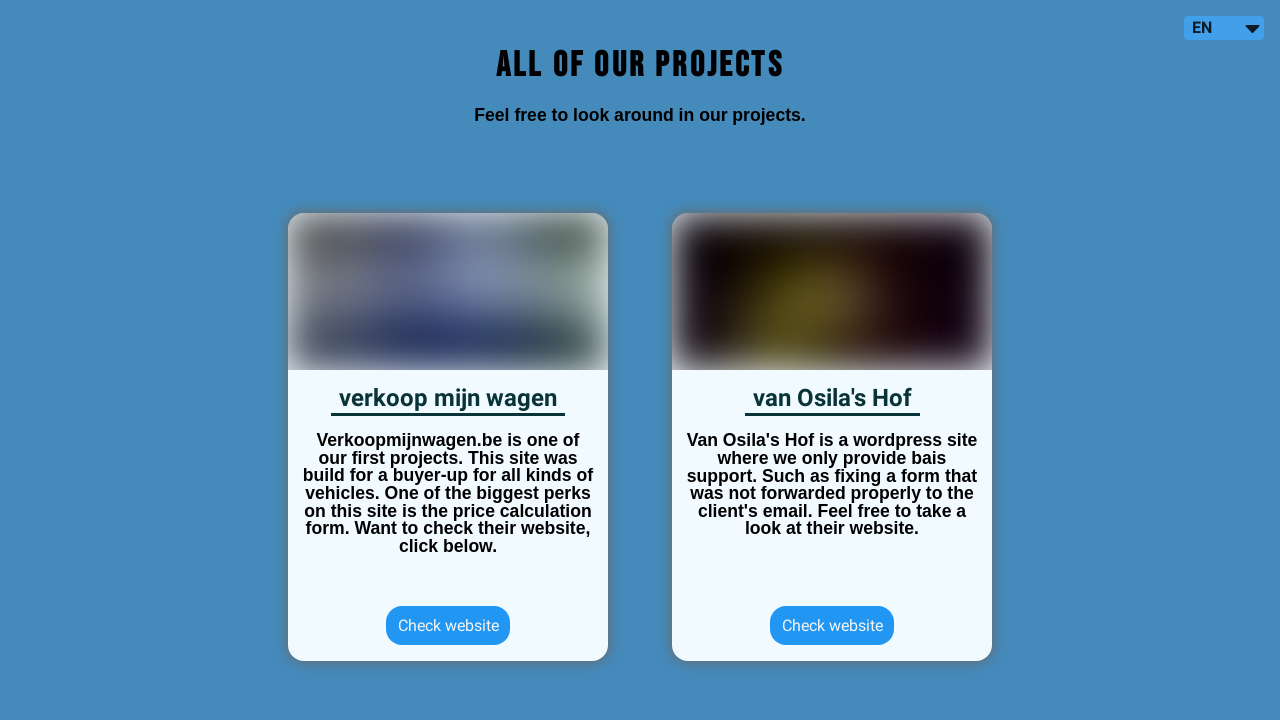Please find the bounding box coordinates in the format (top-left x, top-left y, bottom-right x, bottom-right y) for the given element description. Ensure the coordinates are floating point numbers between 0 and 1. Description: Check website

[0.302, 0.842, 0.398, 0.896]